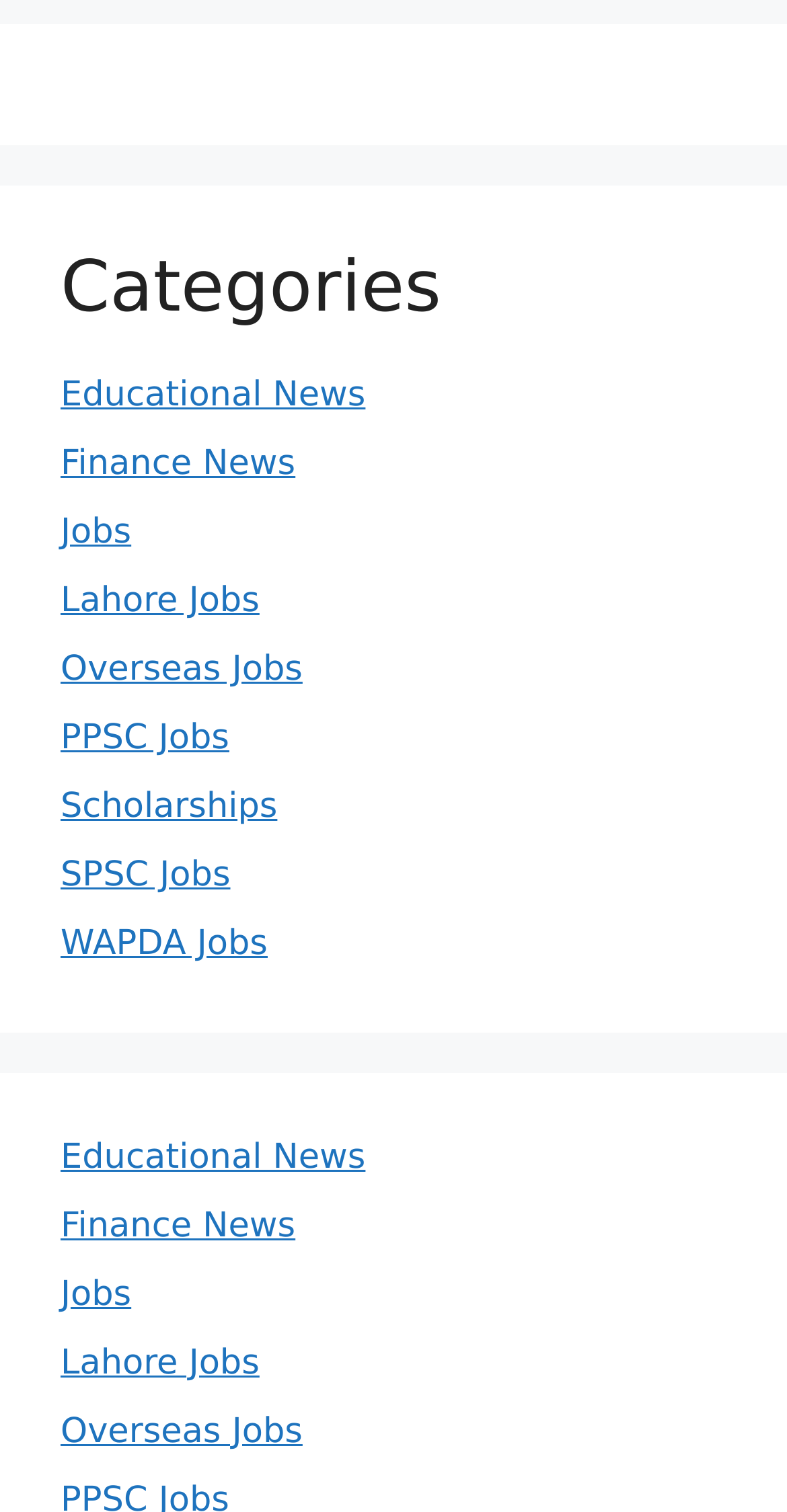Could you provide the bounding box coordinates for the portion of the screen to click to complete this instruction: "Check Lahore Jobs"?

[0.077, 0.384, 0.33, 0.411]